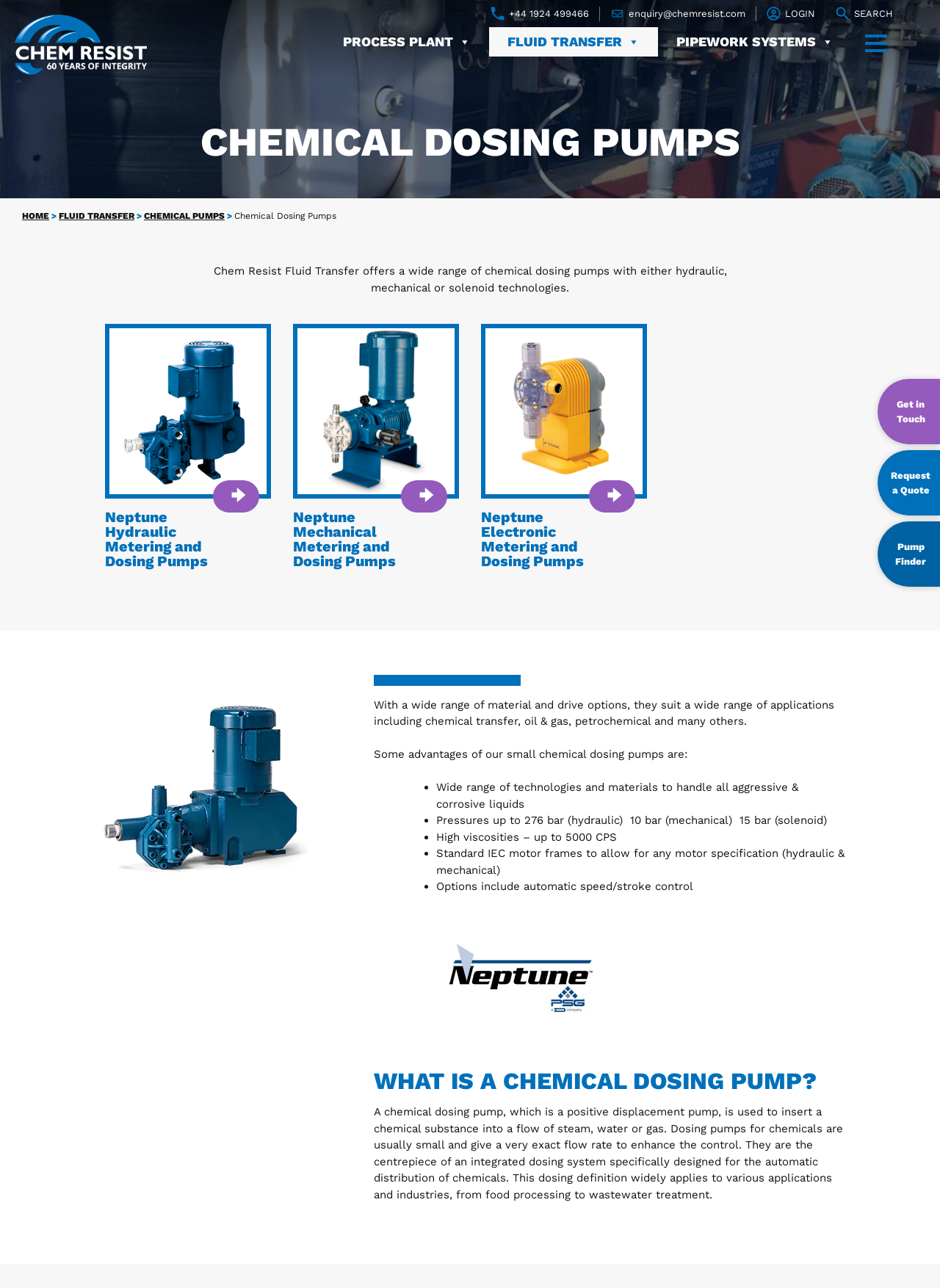Look at the image and give a detailed response to the following question: How can I contact Chem Resist?

The webpage provides links to 'Get in Touch' and 'Request a Quote' at the bottom, which can be used to contact Chem Resist, as shown in the link elements with IDs 22 and 23.